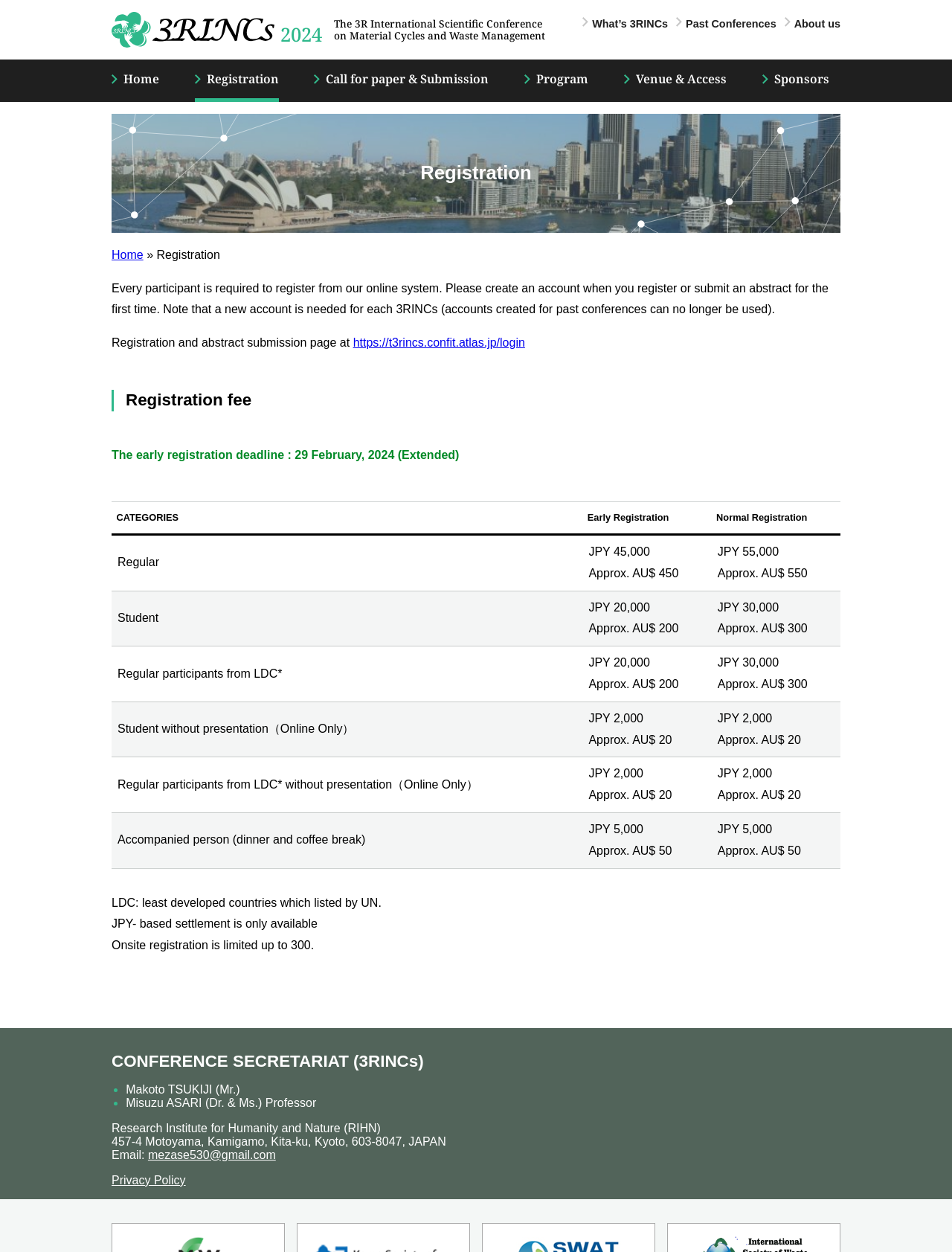Determine the bounding box coordinates of the section I need to click to execute the following instruction: "Click the 'Registration' link". Provide the coordinates as four float numbers between 0 and 1, i.e., [left, top, right, bottom].

[0.204, 0.048, 0.293, 0.081]